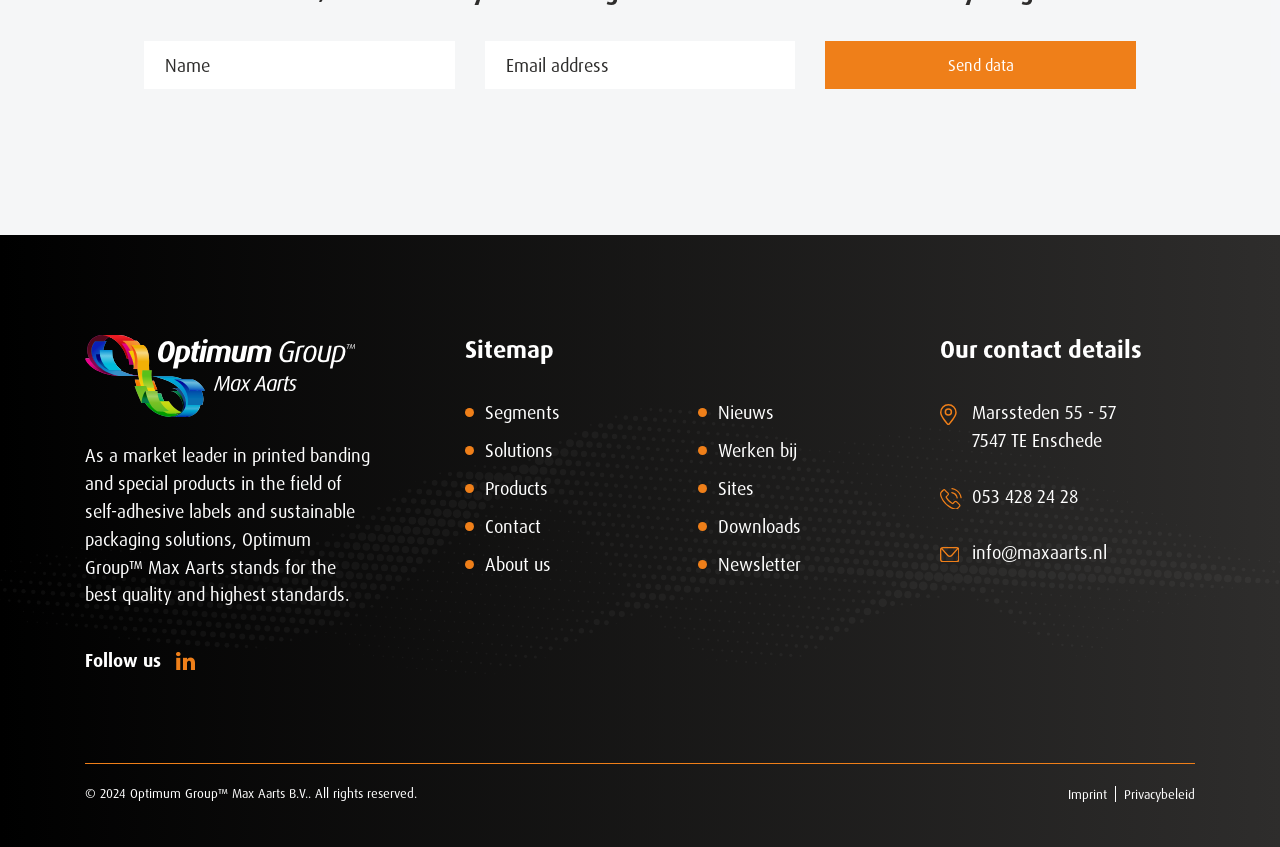What is the email address of the company?
Please respond to the question with a detailed and well-explained answer.

The email address of the company can be found in the 'Our contact details' section, where it is written as a link 'info@maxaarts.nl'.